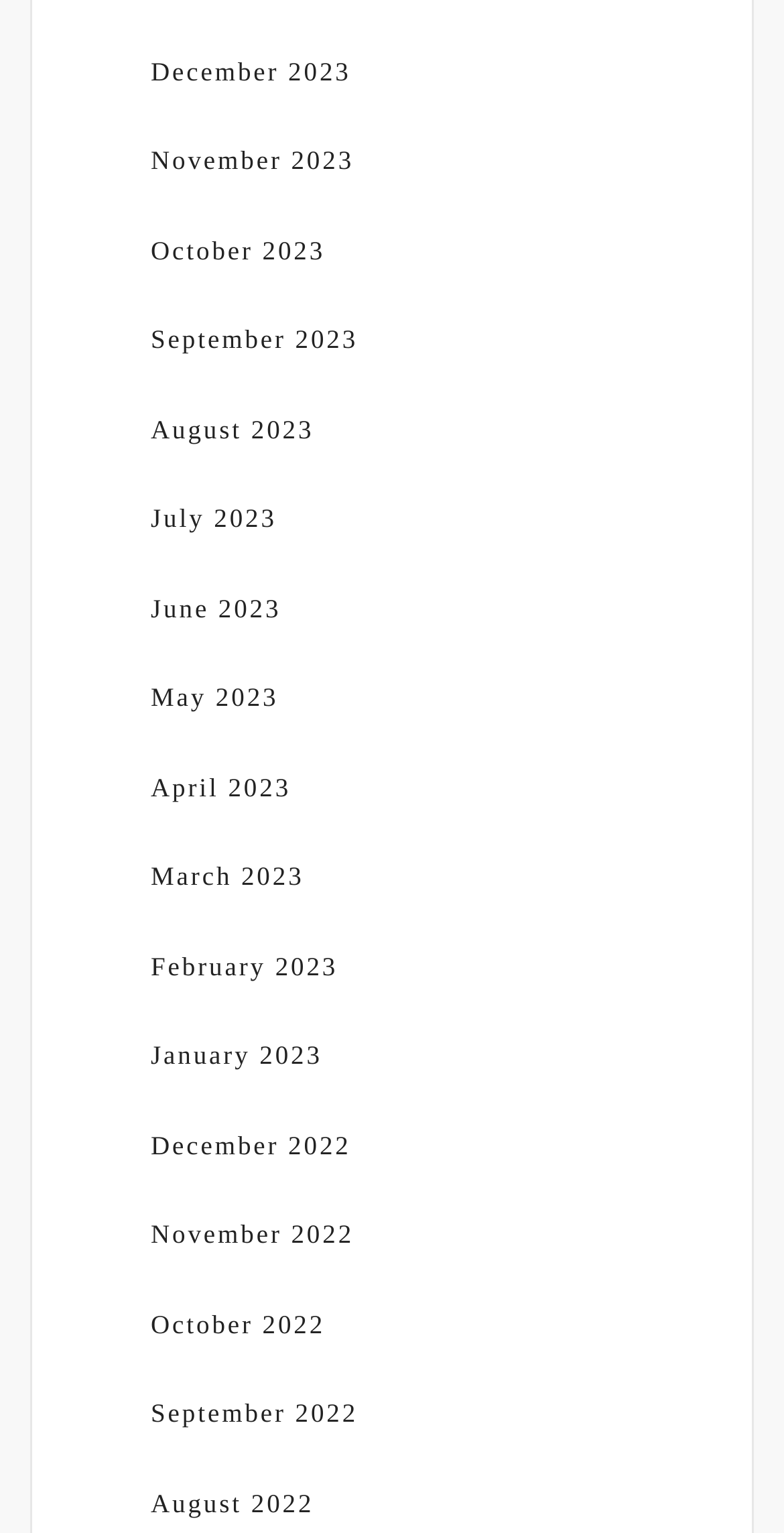What is the latest month listed? Please answer the question using a single word or phrase based on the image.

December 2023